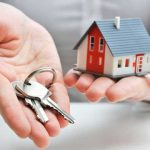Explain the image with as much detail as possible.

The image depicts a close-up view of a person’s hands holding a small model house in one hand while presenting a set of keys in the other. The model house is painted in bright colors with a red-tiled roof and white walls, symbolizing home ownership and the excitement of new beginnings. The keys, attached to a keyring, represent access and the start of a new chapter in life, likely signifying the transition to owning a home. This visual captures the essence of property ownership and the dreams associated with having a place to call one’s own.